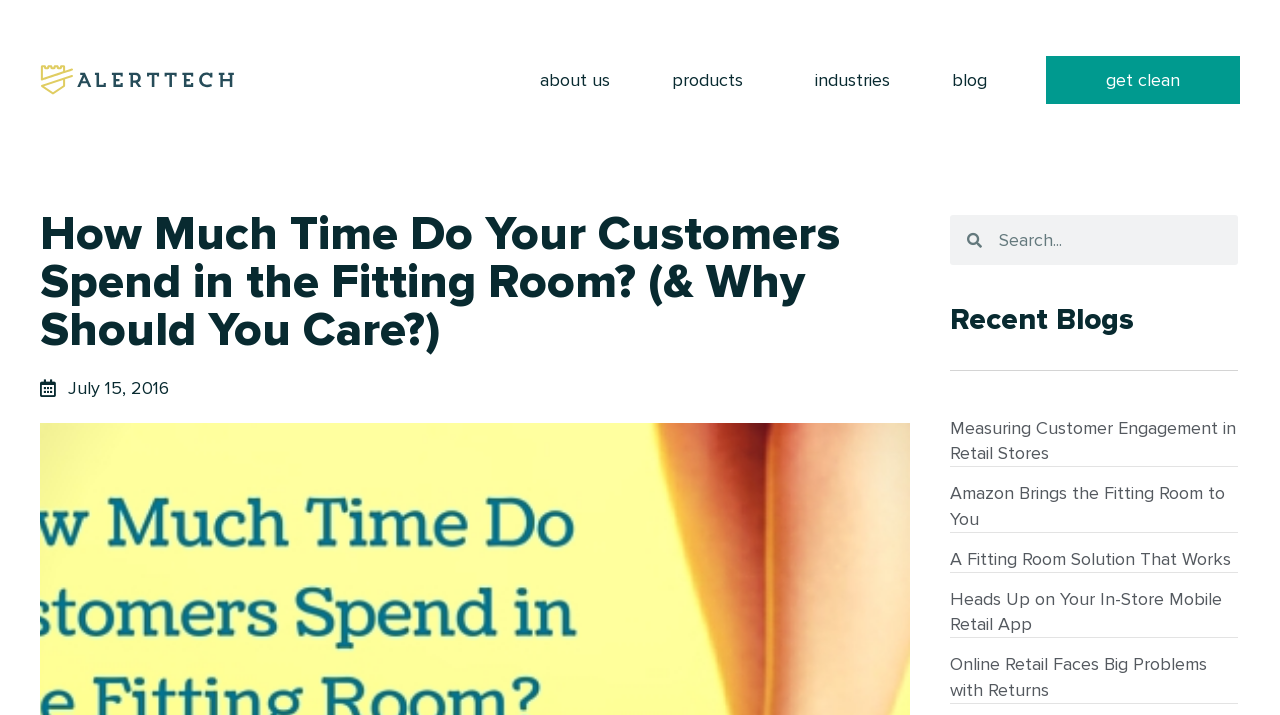Locate the bounding box coordinates of the area you need to click to fulfill this instruction: 'Leave a comment'. The coordinates must be in the form of four float numbers ranging from 0 to 1: [left, top, right, bottom].

None